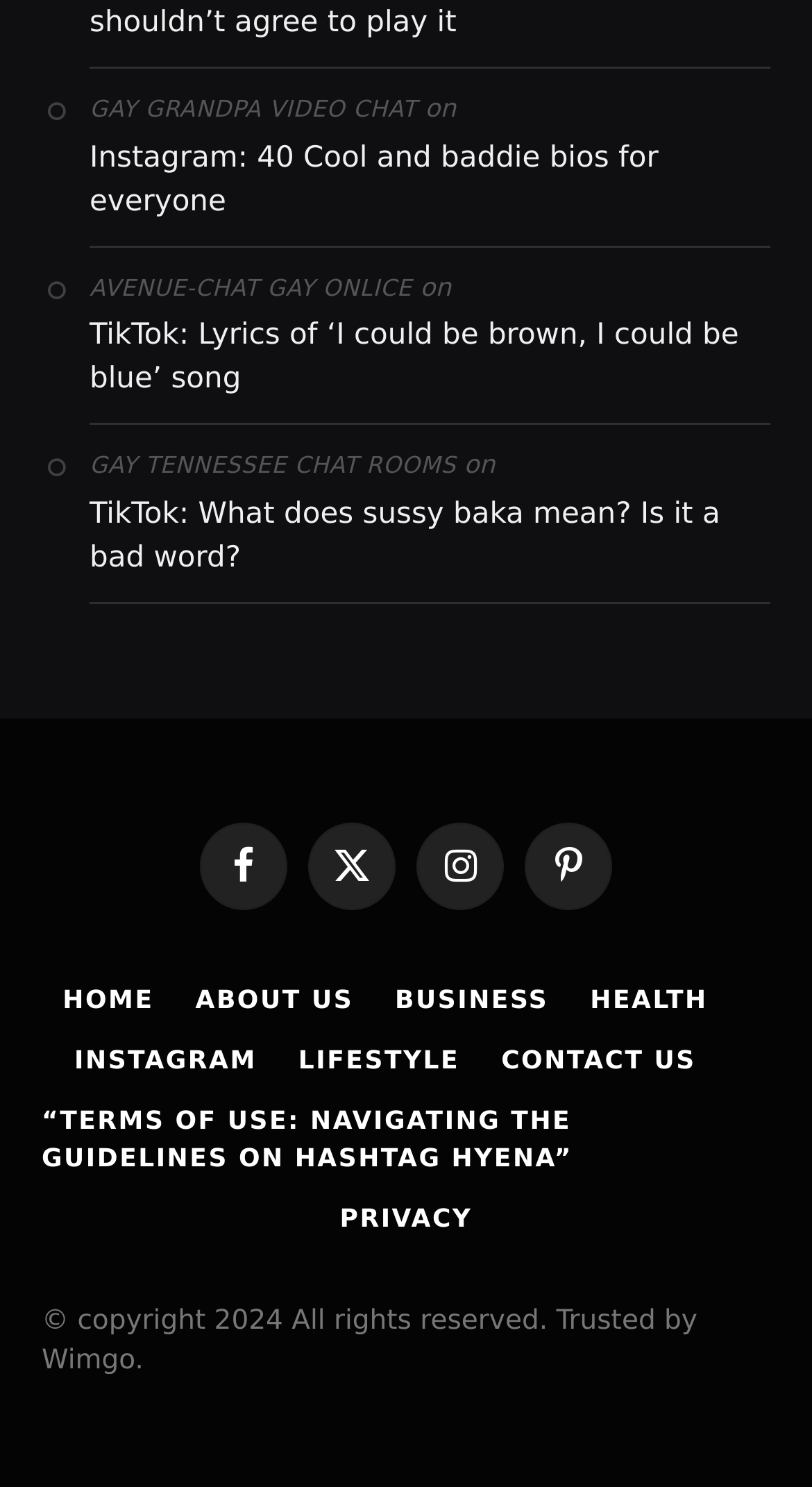Use the information in the screenshot to answer the question comprehensively: How many links are there in the main content section?

I counted the number of links in the main content section of the webpage, which are 'Instagram: 40 Cool and baddie bios for everyone', 'TikTok: Lyrics of ‘I could be brown, I could be blue’ song', 'TikTok: What does sussy baka mean? Is it a bad word?', 'GAY GRANDPA VIDEO CHAT', and 'AVENUE-CHAT GAY ONLINE', and found that there are 5 links.